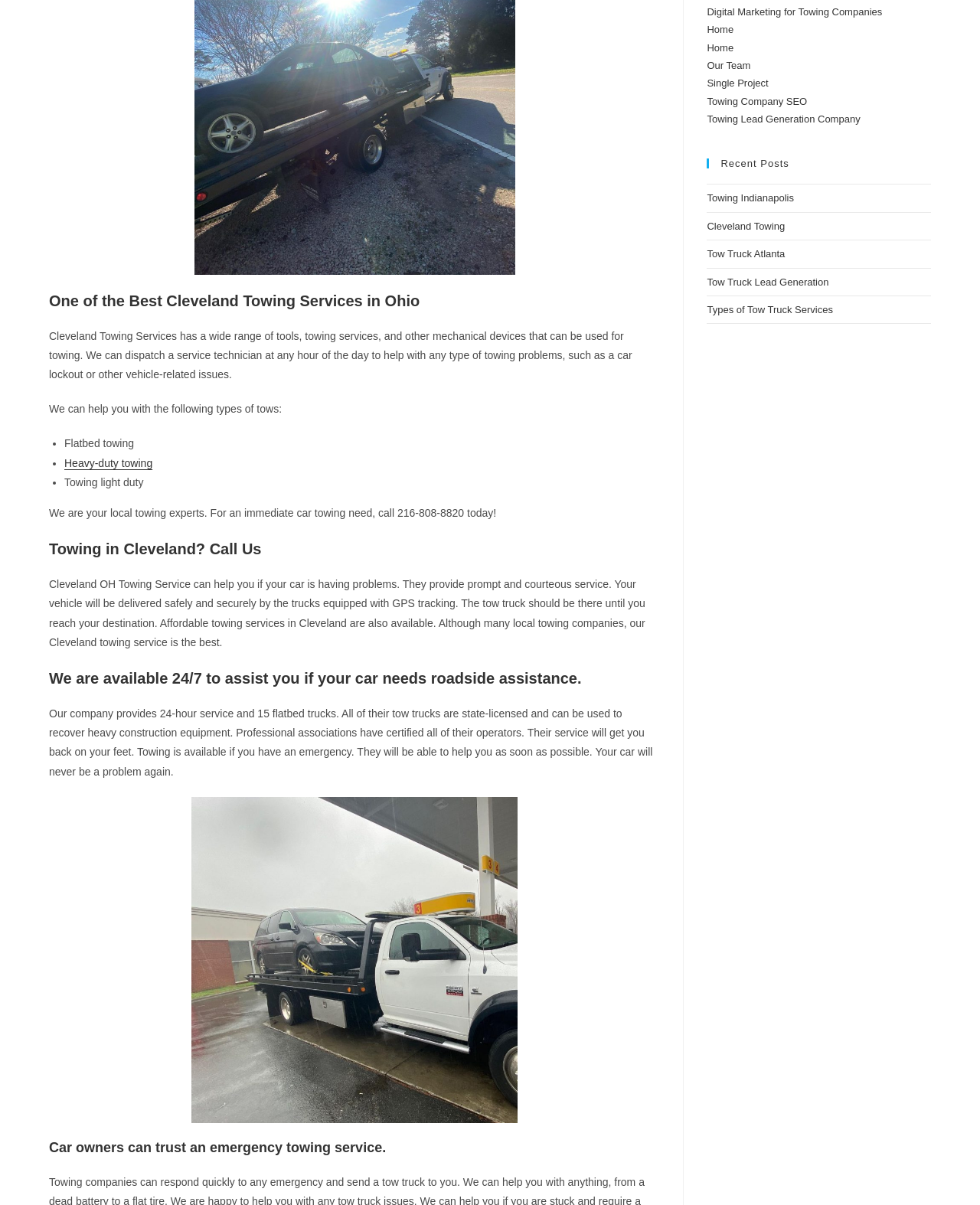Locate the bounding box of the UI element defined by this description: "Our Team". The coordinates should be given as four float numbers between 0 and 1, formatted as [left, top, right, bottom].

[0.721, 0.049, 0.766, 0.059]